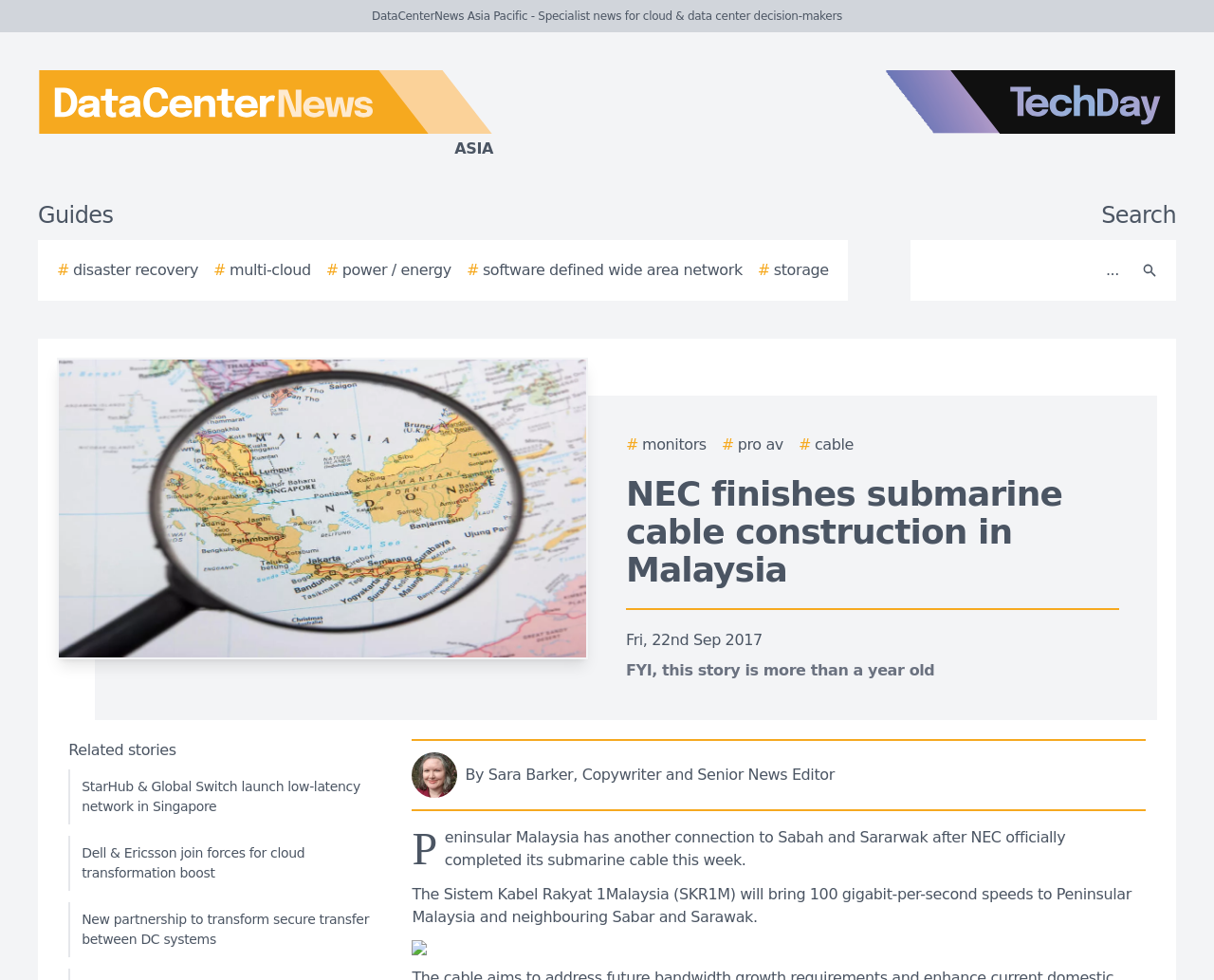Please locate the bounding box coordinates for the element that should be clicked to achieve the following instruction: "Click on the link about cable". Ensure the coordinates are given as four float numbers between 0 and 1, i.e., [left, top, right, bottom].

[0.658, 0.442, 0.703, 0.466]